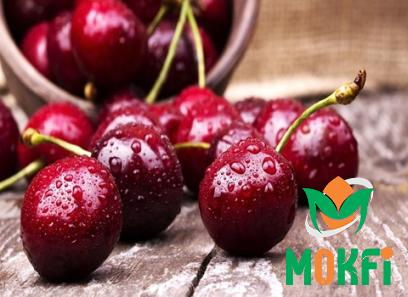What is the possible branding associated with the image?
Please provide a single word or phrase based on the screenshot.

MOKFi